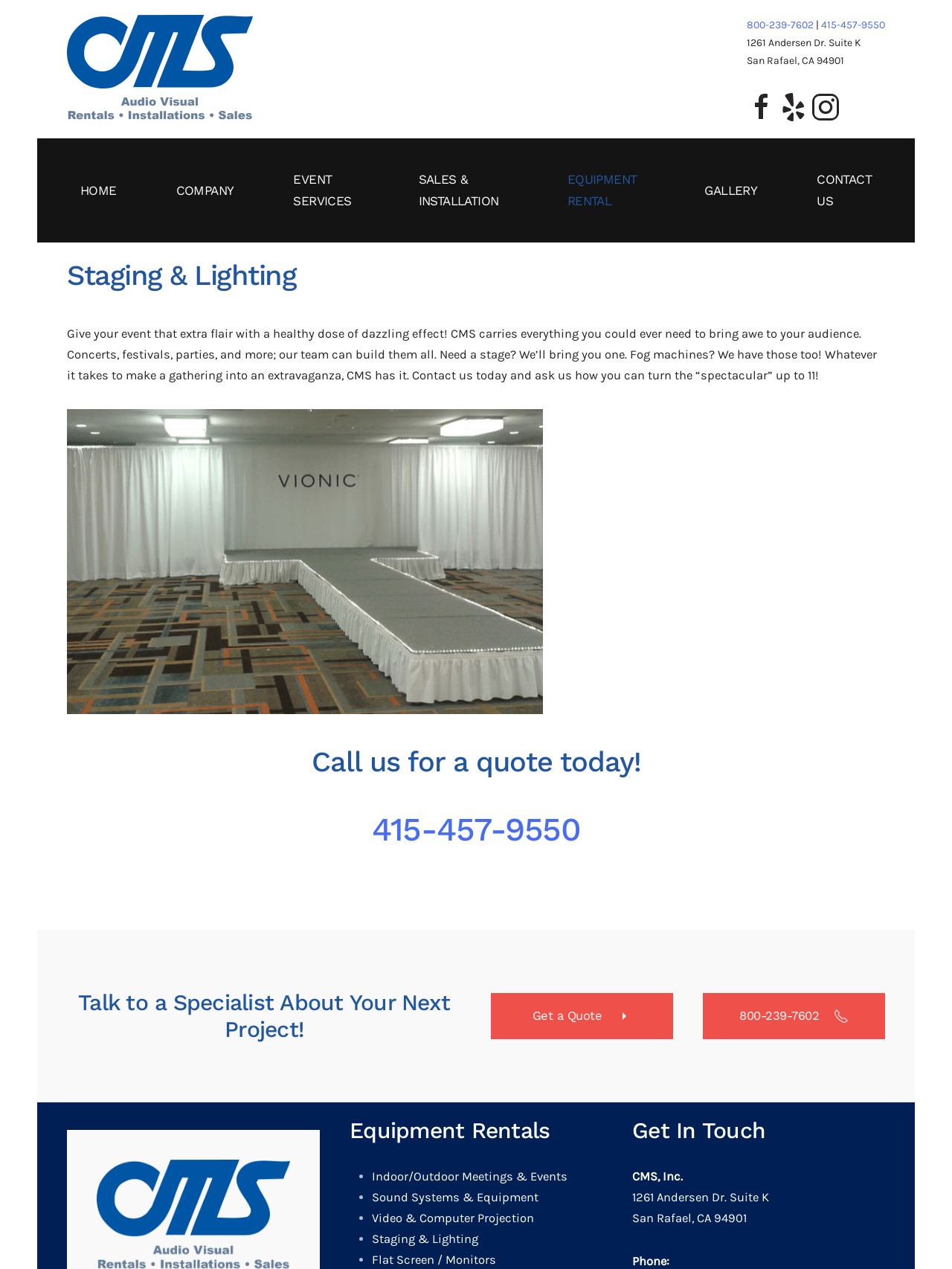Generate a comprehensive description of the contents of the webpage.

This webpage is about Corporate Media Systems, Inc., a company that provides event services and equipment rentals. At the top left, there is a logo and a link to go back to the home page. On the top right, there are contact details, including phone numbers and an address.

Below the top section, there is a main content area that takes up most of the page. It starts with a heading "Staging & Lighting" and a brief introduction to the company's services, which include providing stages, fog machines, and other equipment to make events spectacular.

Underneath the introduction, there is a link to a stage setup image, which is an indoor conference runway or walkway. Further down, there is a call to action to get a quote today, with a phone number and a link to contact the company.

On the right side of the main content area, there is a section that says "Talk to a Specialist About Your Next Project!" with a link to get a quote and two phone numbers. Below this section, there is a heading "Equipment Rentals" with a list of services, including indoor/outdoor meetings and events, sound systems and equipment, video and computer projection, staging and lighting, and flat screen/monitors.

At the bottom of the page, there is a "Get In Touch" section with the company's name, address, and phone number.